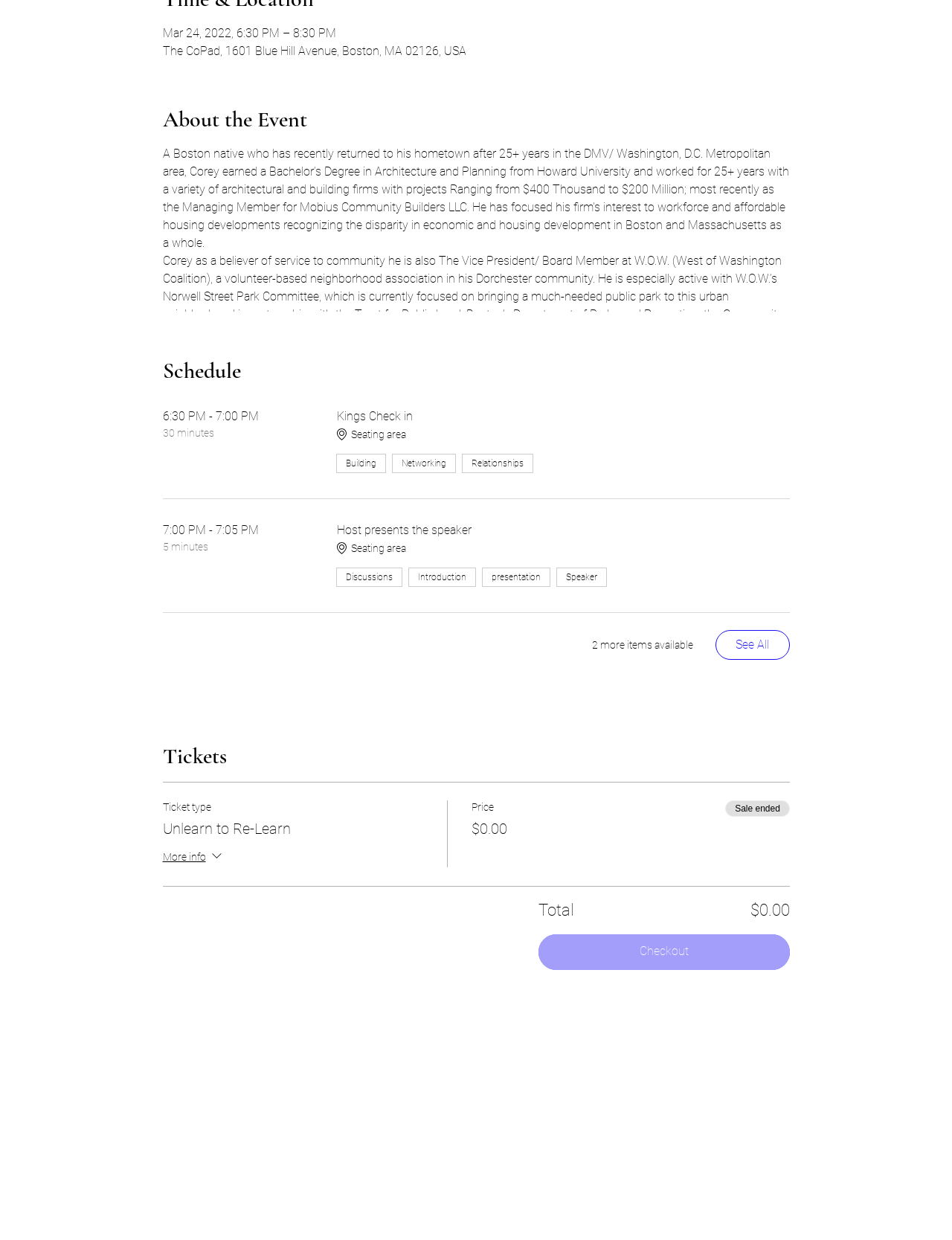Locate the bounding box coordinates of the area where you should click to accomplish the instruction: "Check schedule".

[0.171, 0.288, 0.829, 0.311]